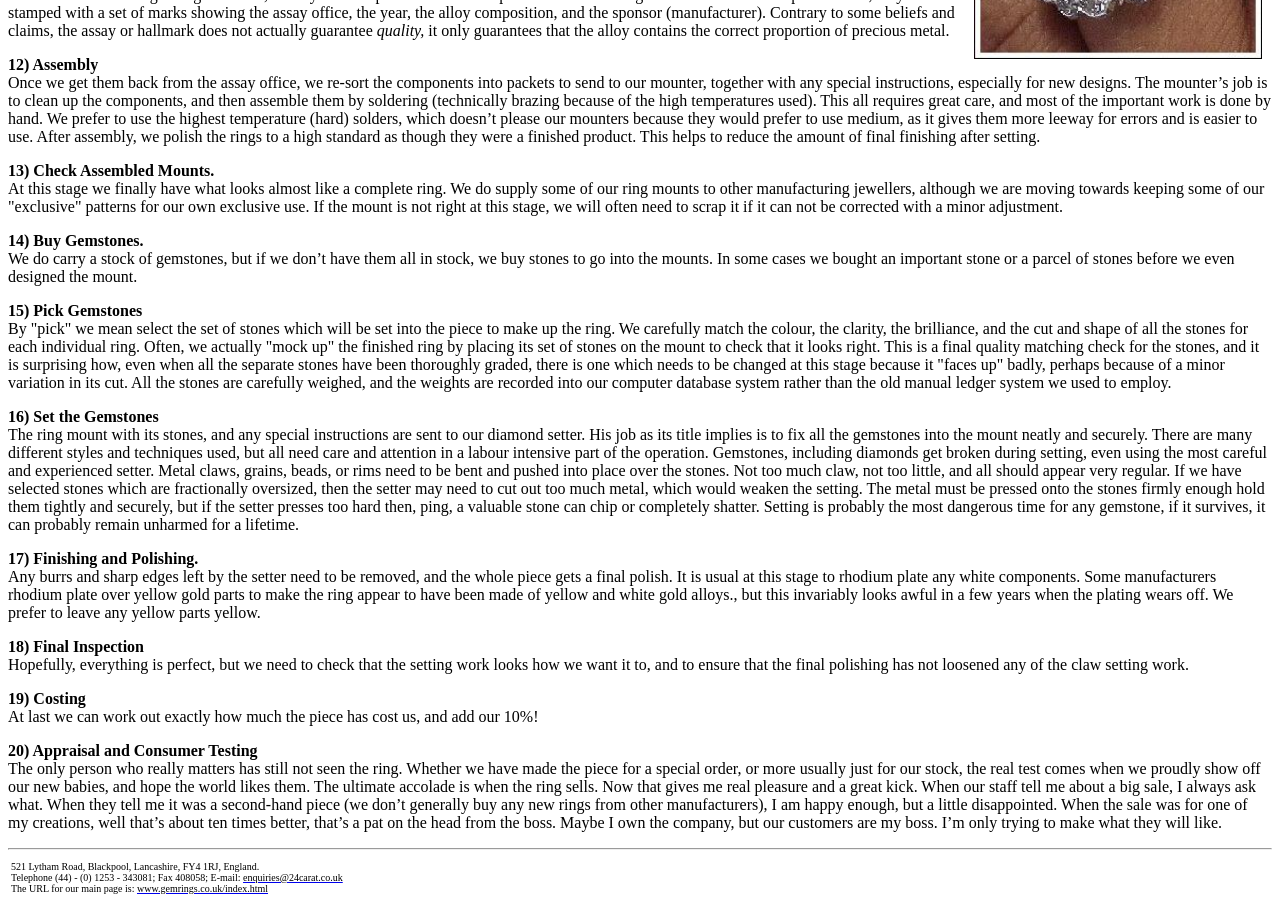Provide your answer in one word or a succinct phrase for the question: 
How does the company determine the final cost of a piece?

By adding 10% to the total cost